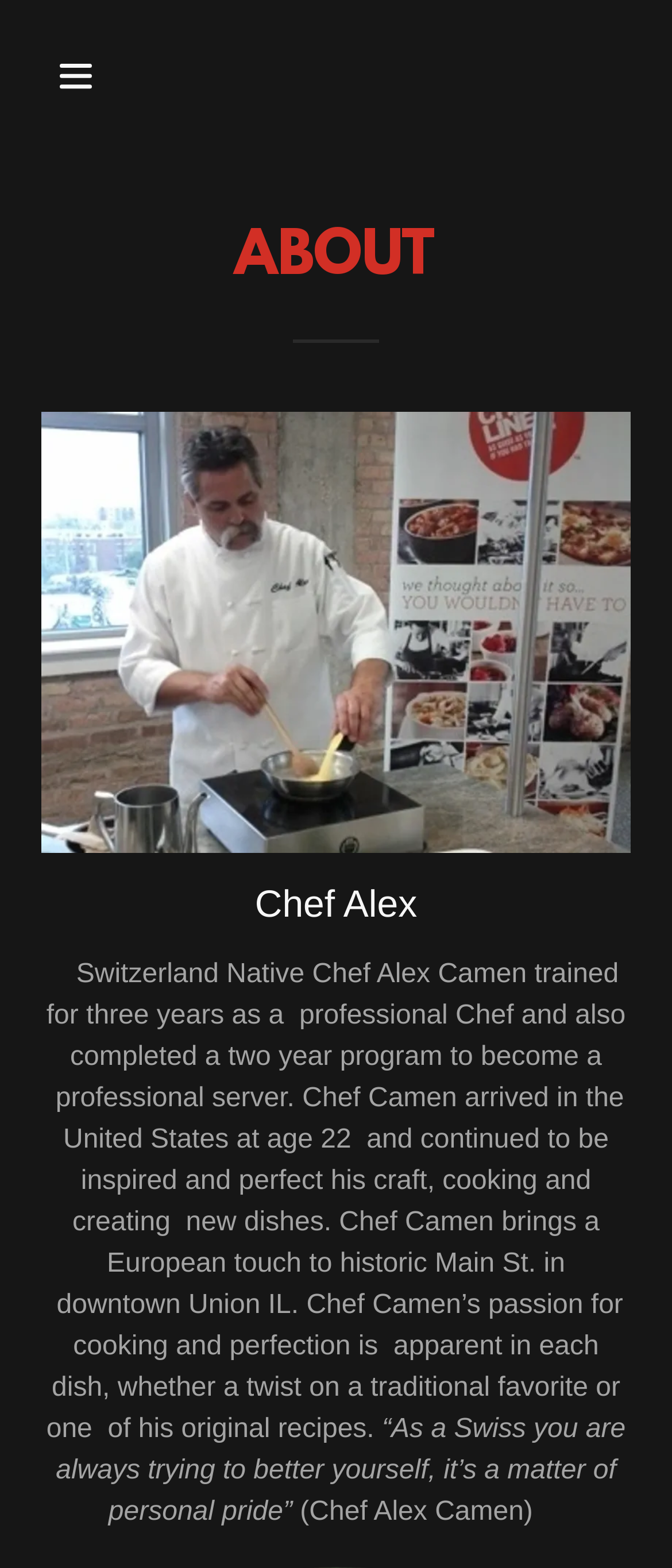Summarize the webpage in an elaborate manner.

The webpage is about Chef Alex, a Switzerland native who has trained as a professional chef and server. At the top of the page, there is a main section that spans the entire width of the page. Within this section, there is a hamburger site navigation icon button located at the top left corner, accompanied by a small image. 

Below the navigation icon, there is a large heading that reads "ABOUT" in bold font, taking up most of the width of the page. Underneath the heading, there is a link that spans almost the entire width of the page, accompanied by a large image that takes up about half of the page's height.

To the right of the link and image, there is a smaller heading that reads "Chef Alex". Below this heading, there is a block of text that describes Chef Alex's background, training, and passion for cooking. The text is divided into two paragraphs, with the first paragraph describing Chef Alex's training and experience, and the second paragraph quoting Chef Alex's philosophy on personal pride.

At the very bottom of the page, there is a smaller text block that appears to be a continuation of the quote from Chef Alex, with his name mentioned at the end. Overall, the webpage has a simple and clean layout, with a focus on showcasing Chef Alex's story and background.